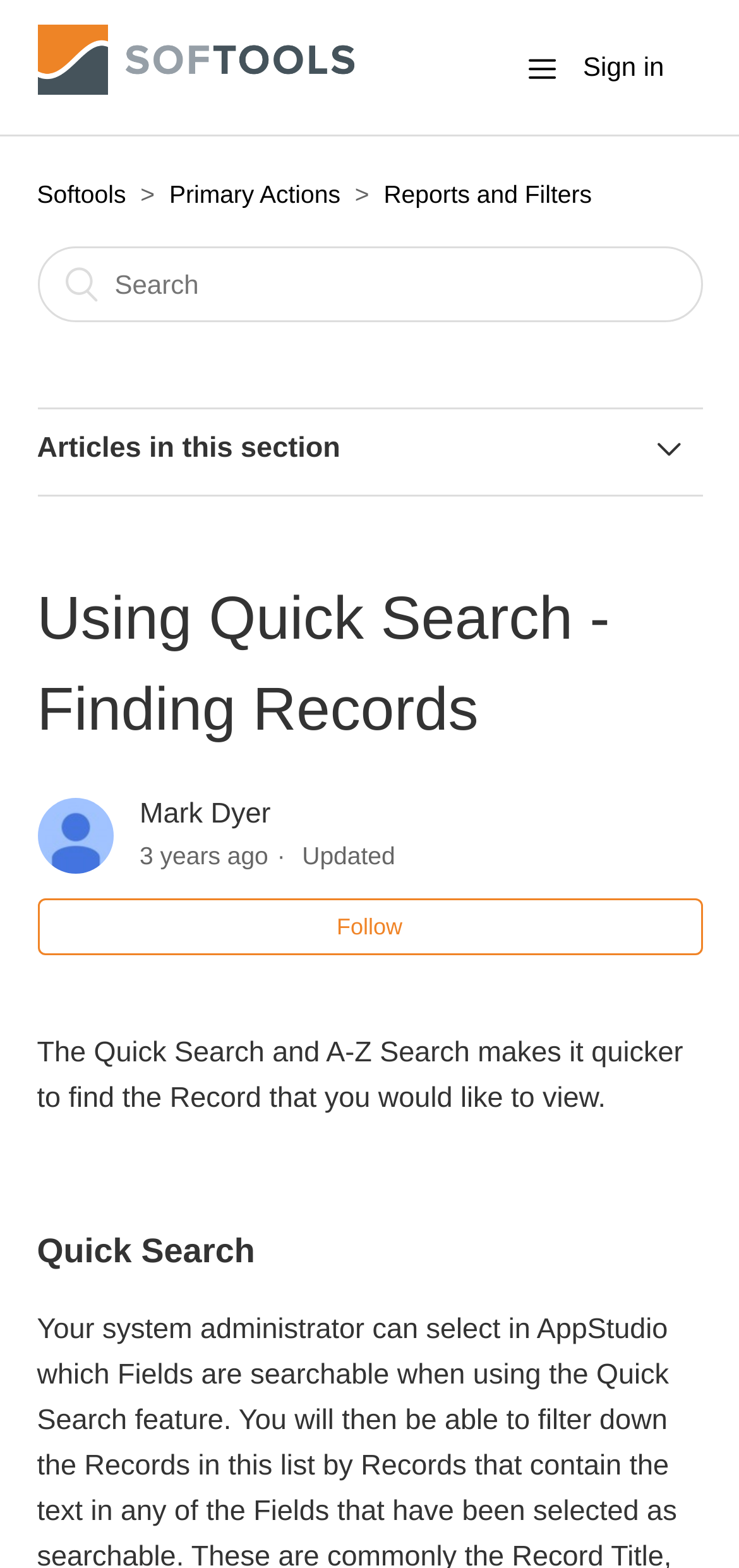Please identify the bounding box coordinates of the element's region that should be clicked to execute the following instruction: "Click the sign in button". The bounding box coordinates must be four float numbers between 0 and 1, i.e., [left, top, right, bottom].

[0.789, 0.023, 0.95, 0.063]